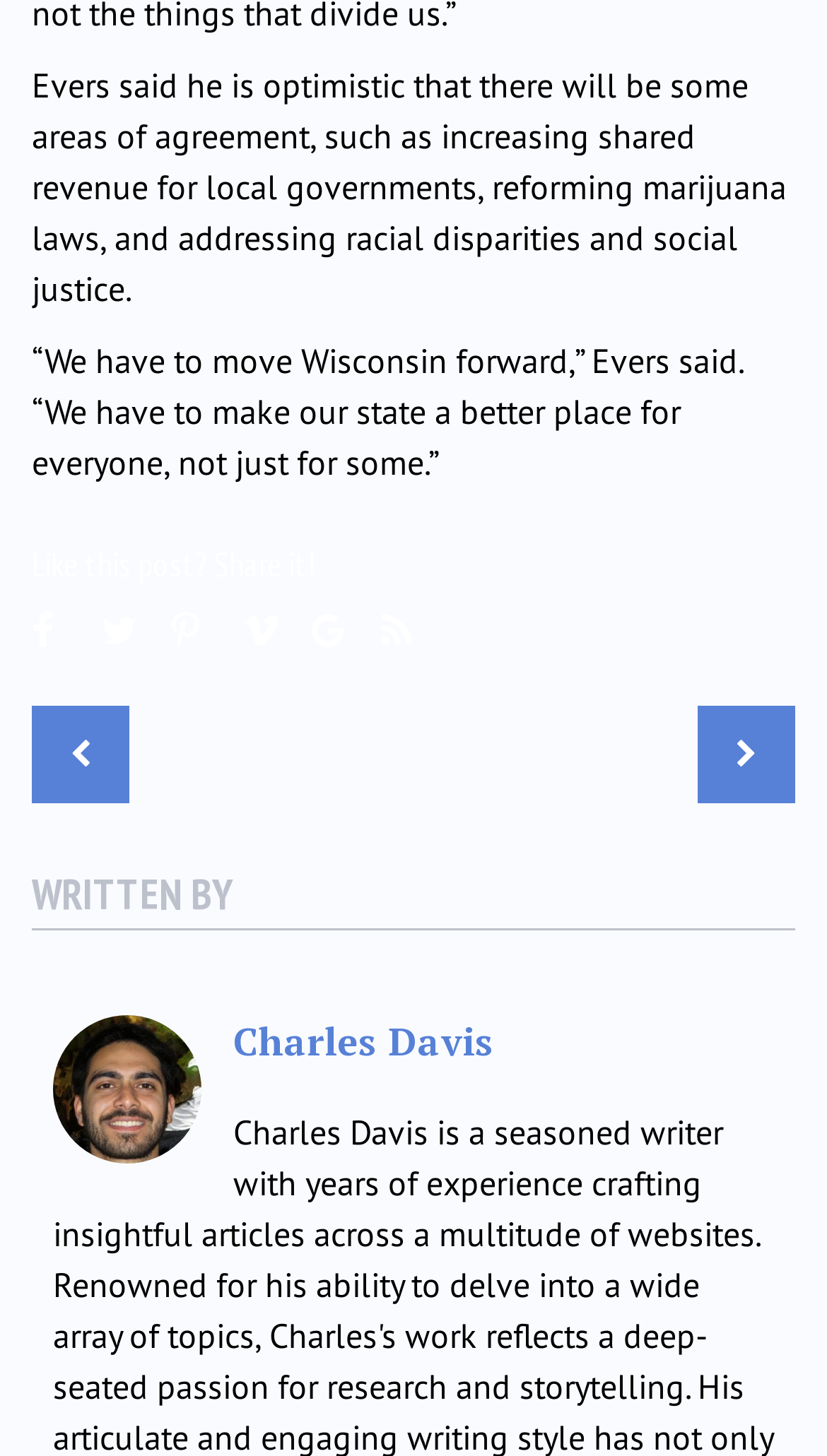What is the function of the navigation section?
Can you give a detailed and elaborate answer to the question?

The navigation section, which includes links with arrow icons, appears to be used for navigating between posts, allowing users to move to the previous or next post.